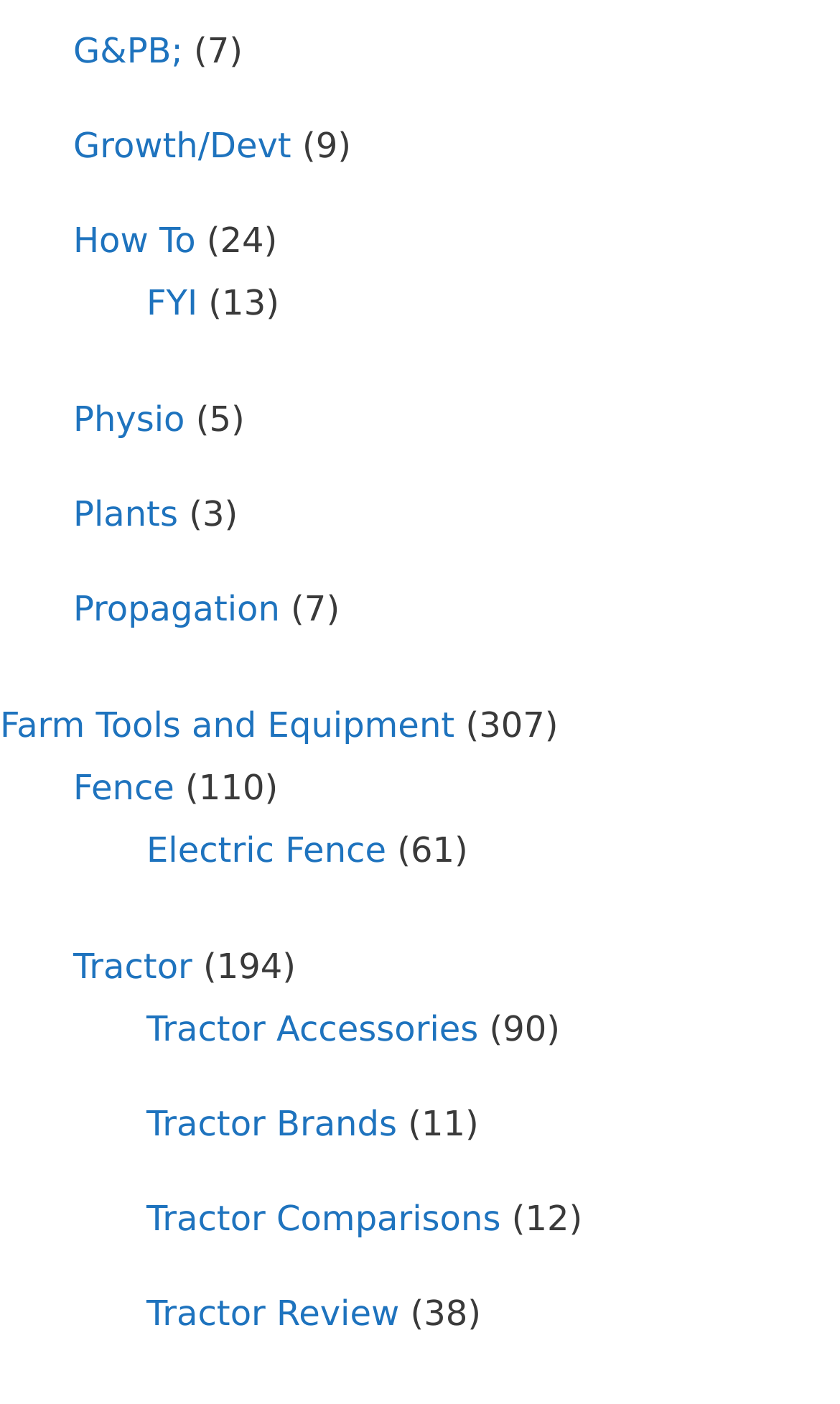Specify the bounding box coordinates of the area to click in order to execute this command: 'Click on G&PB link'. The coordinates should consist of four float numbers ranging from 0 to 1, and should be formatted as [left, top, right, bottom].

[0.087, 0.022, 0.218, 0.051]